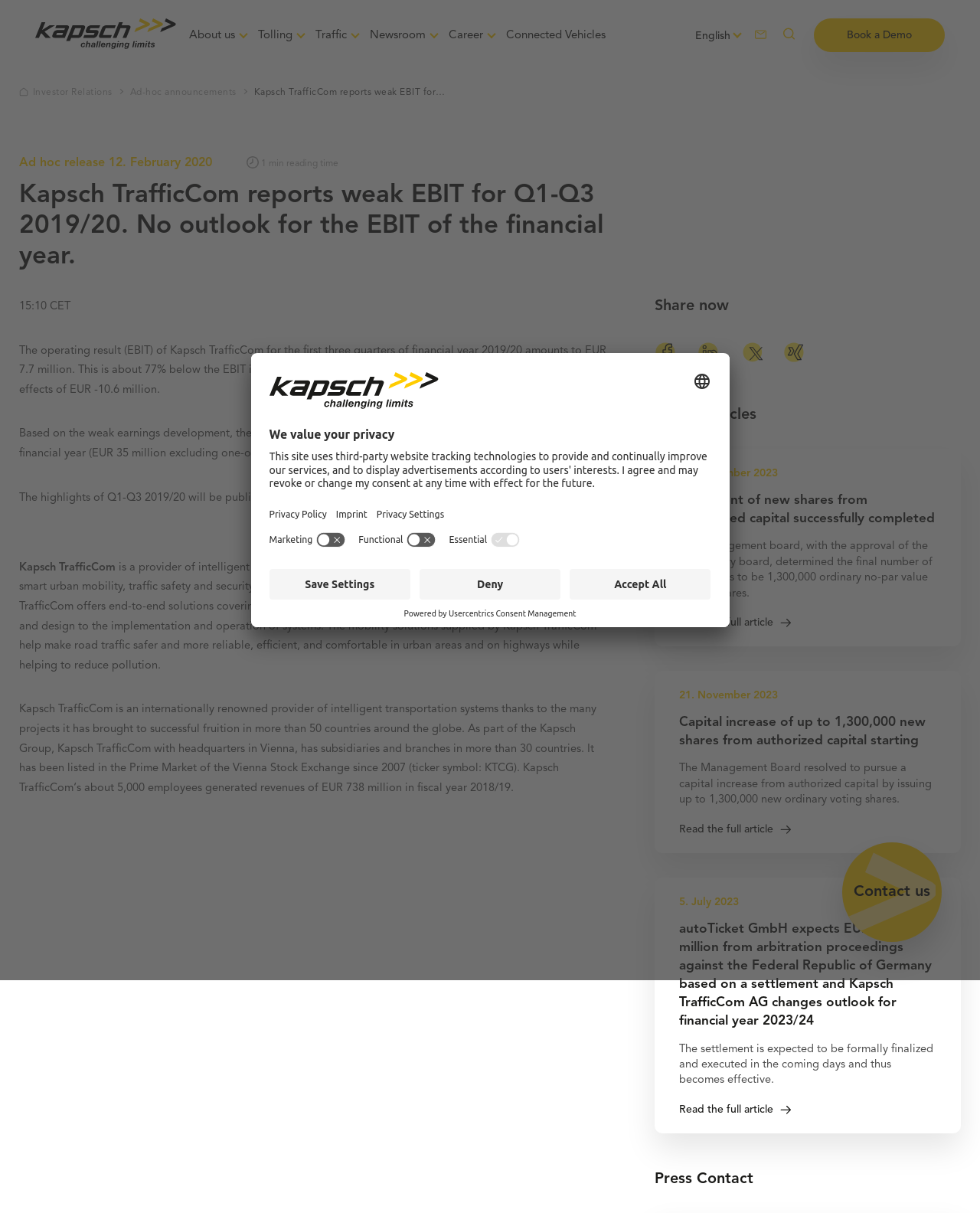Based on the element description Traffic Demand Management, identify the bounding box coordinates for the UI element. The coordinates should be in the format (top-left x, top-left y, bottom-right x, bottom-right y) and within the 0 to 1 range.

[0.298, 0.133, 0.501, 0.151]